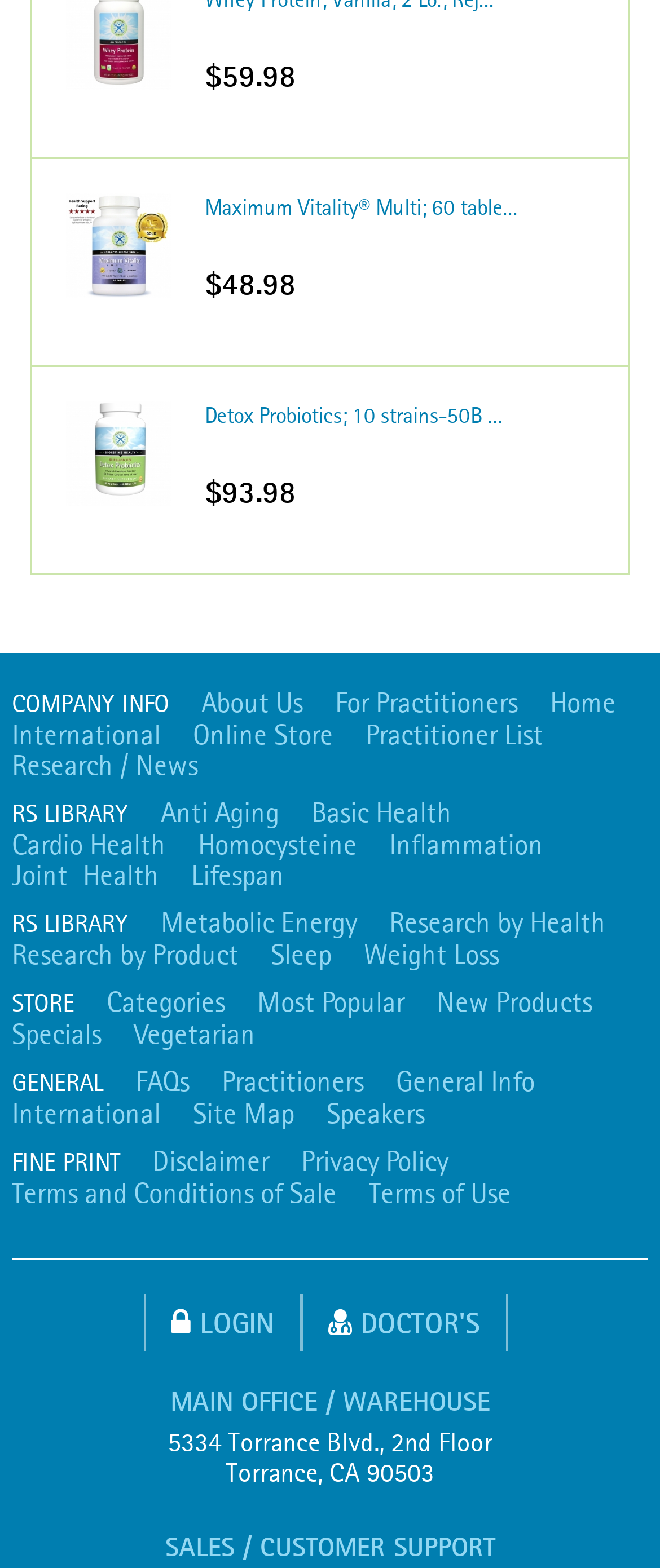What is the price of the first product?
Answer the question in a detailed and comprehensive manner.

I looked at the first product listed, which is 'Maximum Vitality Multi; 60 tablets'. The price of this product is displayed as '$59.98'.